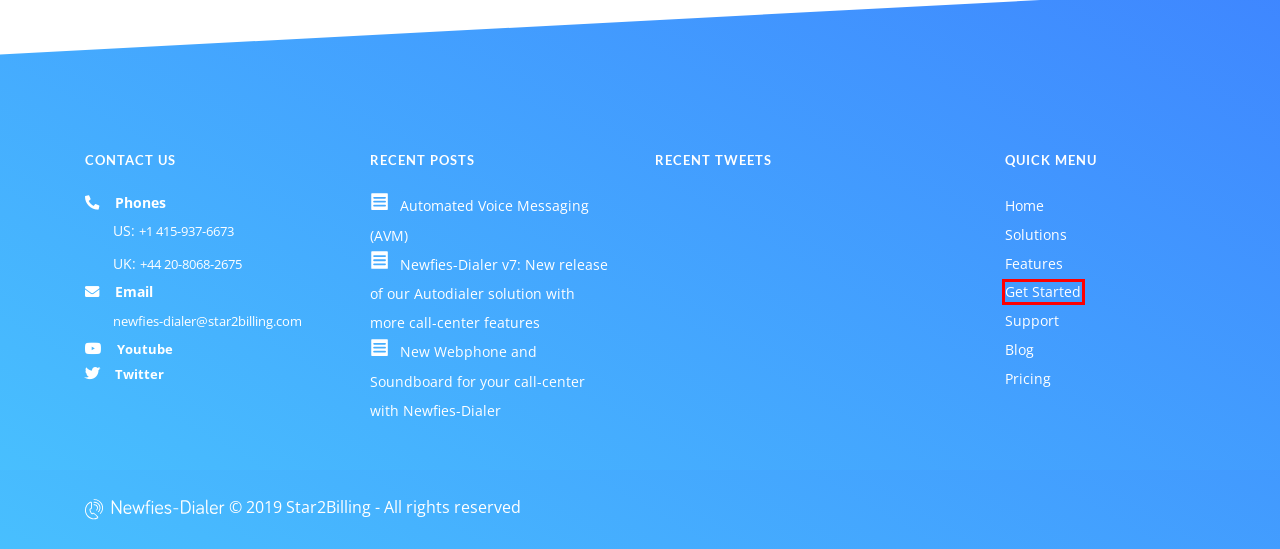A screenshot of a webpage is given with a red bounding box around a UI element. Choose the description that best matches the new webpage shown after clicking the element within the red bounding box. Here are the candidates:
A. Call-Center Solutions - Newfies-Dialer
B. Contact - Newfies-Dialer
C. New Webphone and Soundboard for your call-center with Newfies-Dialer - Newfies-Dialer
D. Joe, Author at Newfies-Dialer
E. Voice Broadcasting Live Demo
F. Blog - Newfies-Dialer
G. support - Newfies-Dialer
H. Pricing - Newfies-Dialer

E